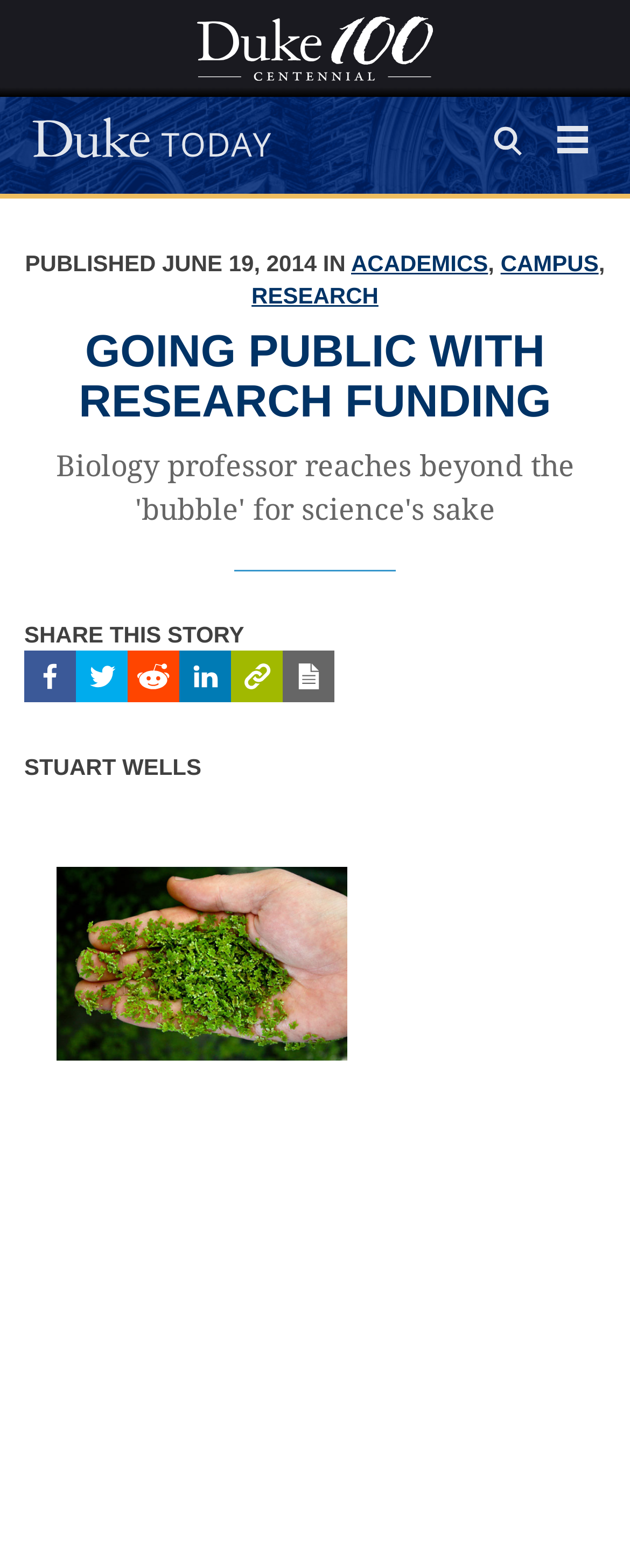What is the name of the graduate student mentioned in the article?
Deliver a detailed and extensive answer to the question.

In the article, it is mentioned that 'Biology professor Kathleen Pryer knows this now, after first writing an op-ed and then joining grad student Fay-Wei Li in launching a crowdfunding project on behalf of the tiny aquatic azolla...' which indicates that the graduate student's name is Fay-Wei Li.